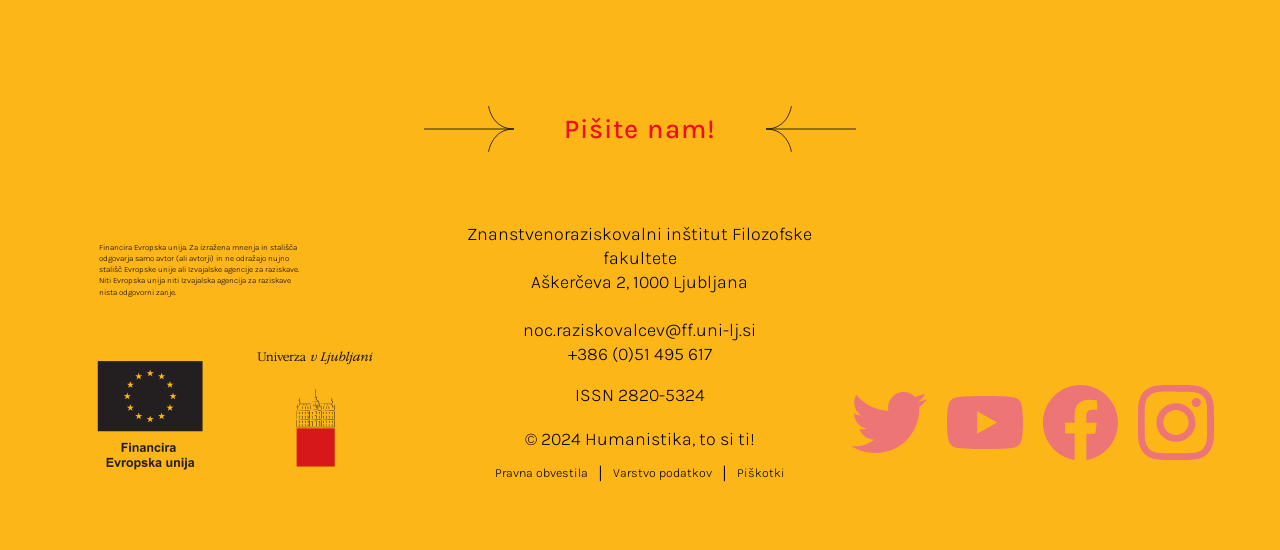What is the phone number of the institute?
Look at the image and respond to the question as thoroughly as possible.

I searched for a static text element that resembles a phone number. The element with the text '+386 (0)51 495 617' is located at coordinates [0.444, 0.623, 0.556, 0.663], which suggests it is a contact detail for the institute.